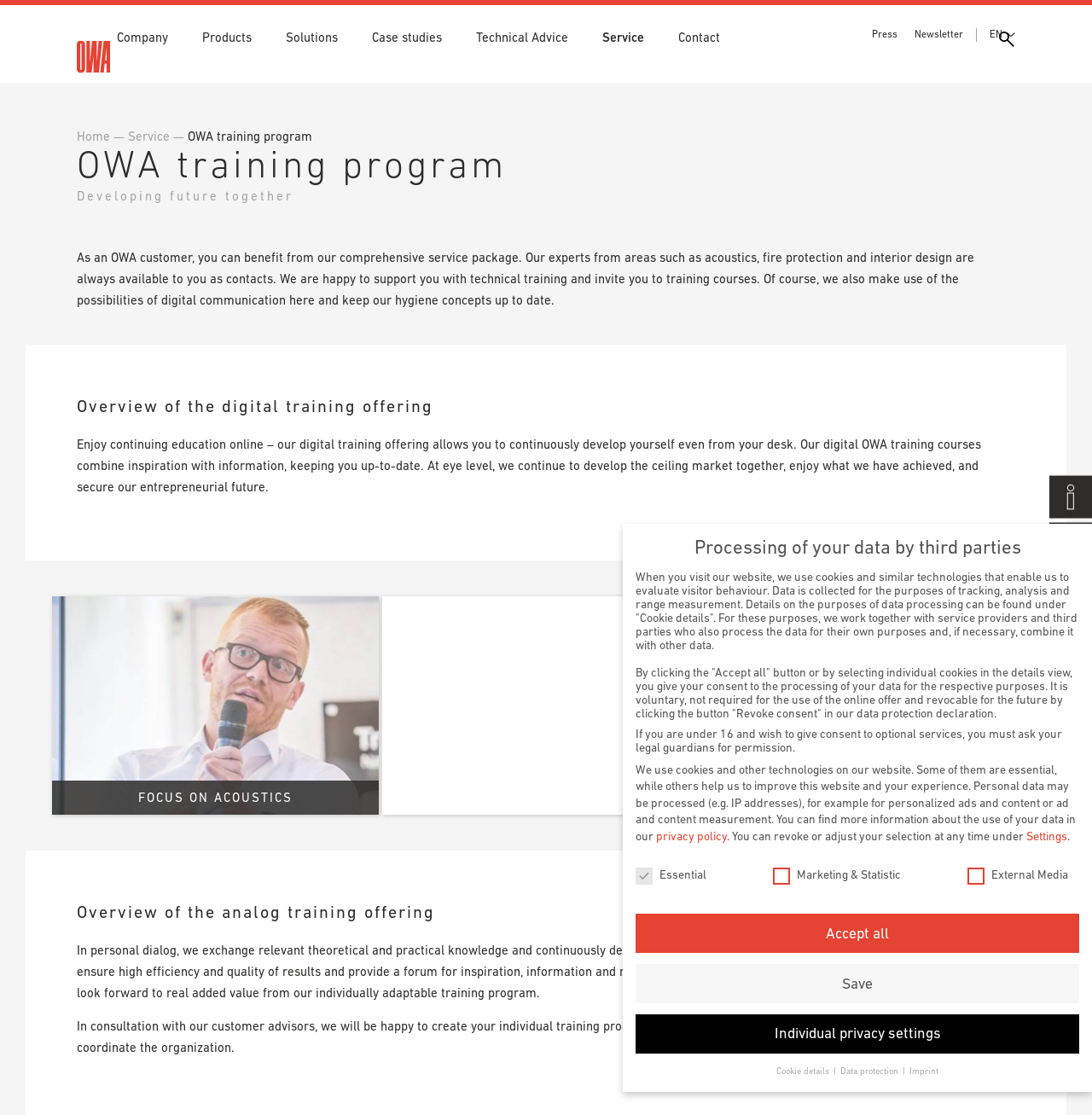Provide a short answer using a single word or phrase for the following question: 
What is the topic of the first link under 'Solutions'?

Functions